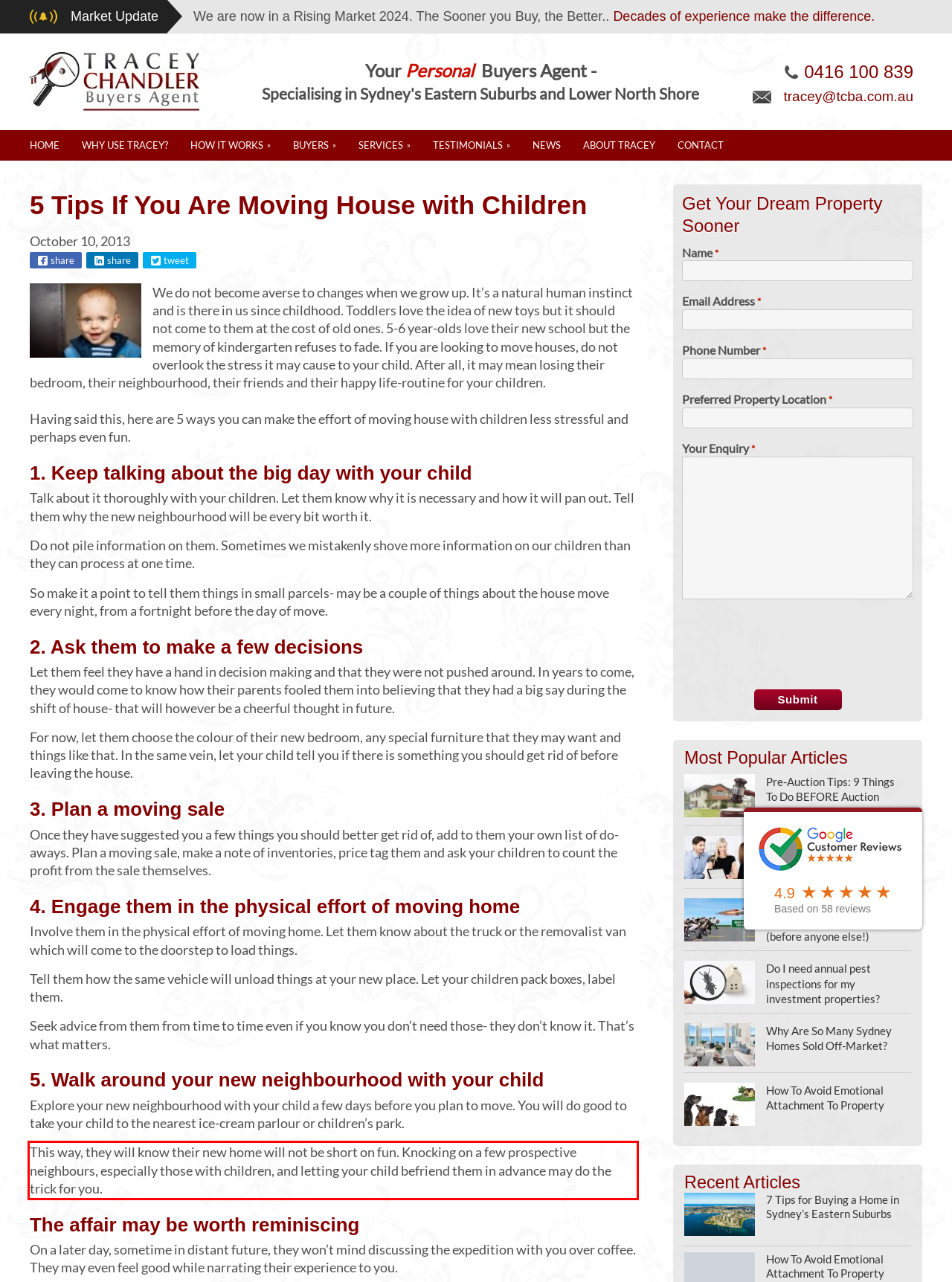Look at the webpage screenshot and recognize the text inside the red bounding box.

This way, they will know their new home will not be short on fun. Knocking on a few prospective neighbours, especially those with children, and letting your child befriend them in advance may do the trick for you.